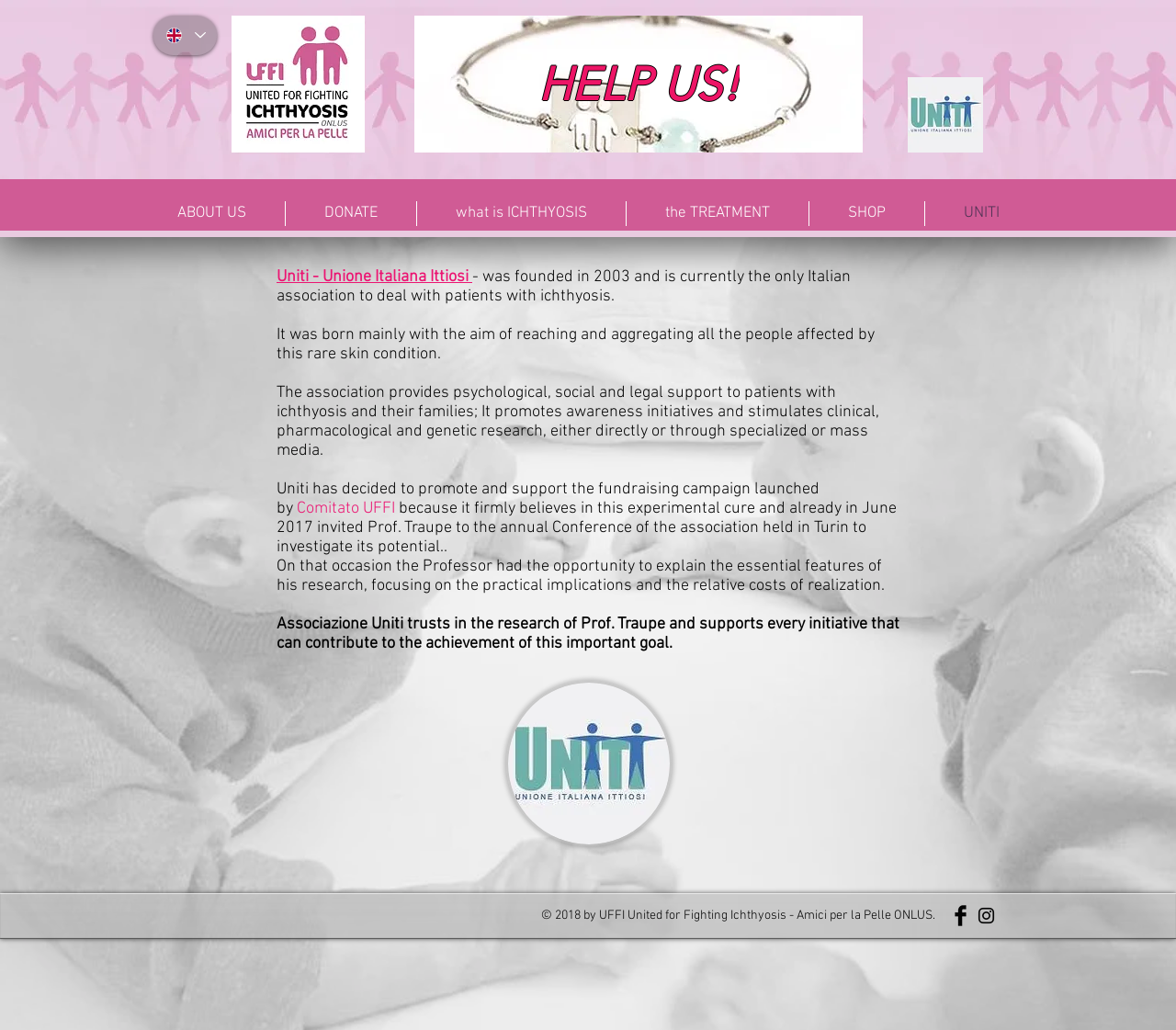Identify the bounding box coordinates for the UI element described as: "the TREATMENT". The coordinates should be provided as four floats between 0 and 1: [left, top, right, bottom].

[0.533, 0.195, 0.688, 0.219]